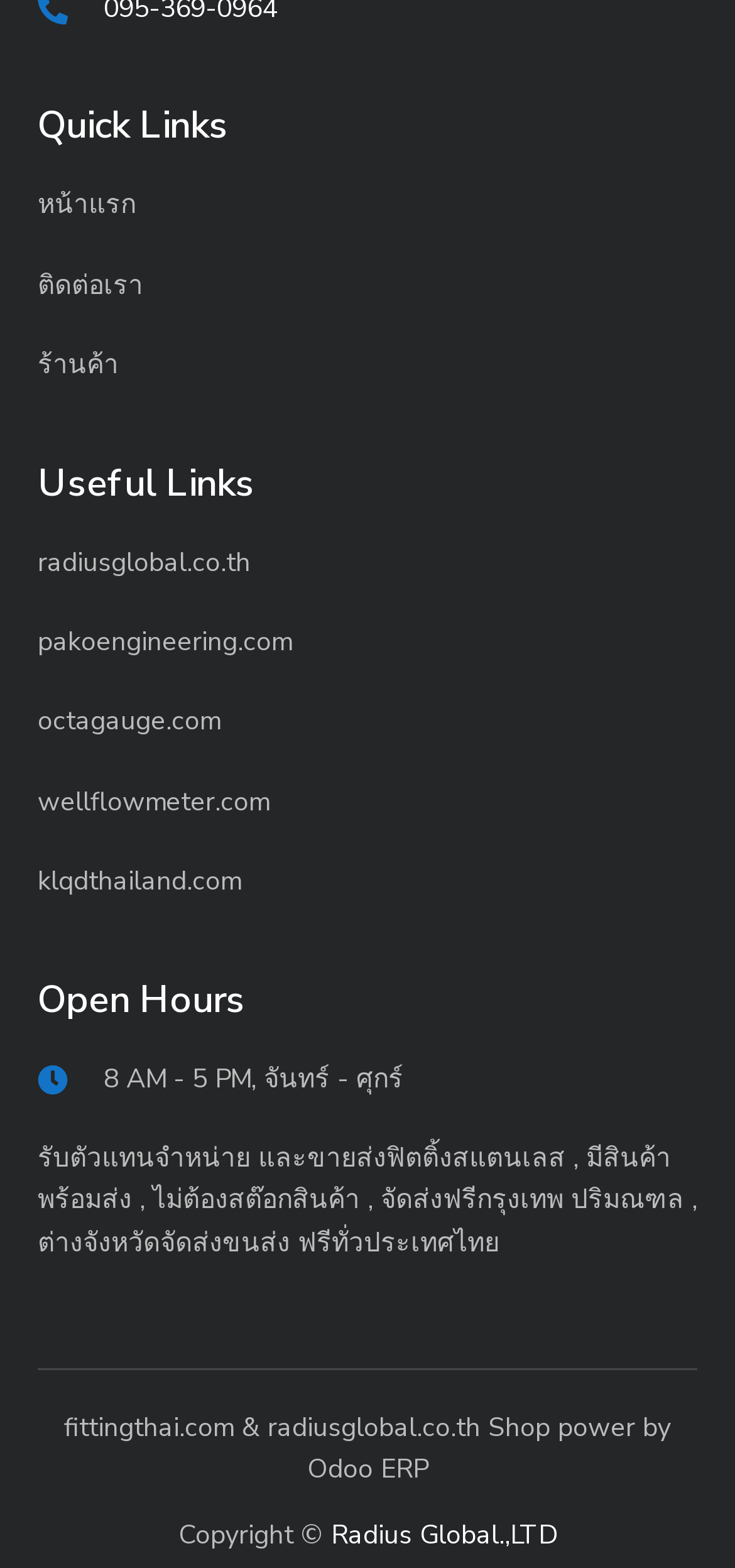What are the open hours of the store?
Answer the question in a detailed and comprehensive manner.

I found the 'Open Hours' heading with ID 438, and the corresponding text is '8 AM - 5 PM, จันทร์ - ศุกร์' with ID 768.